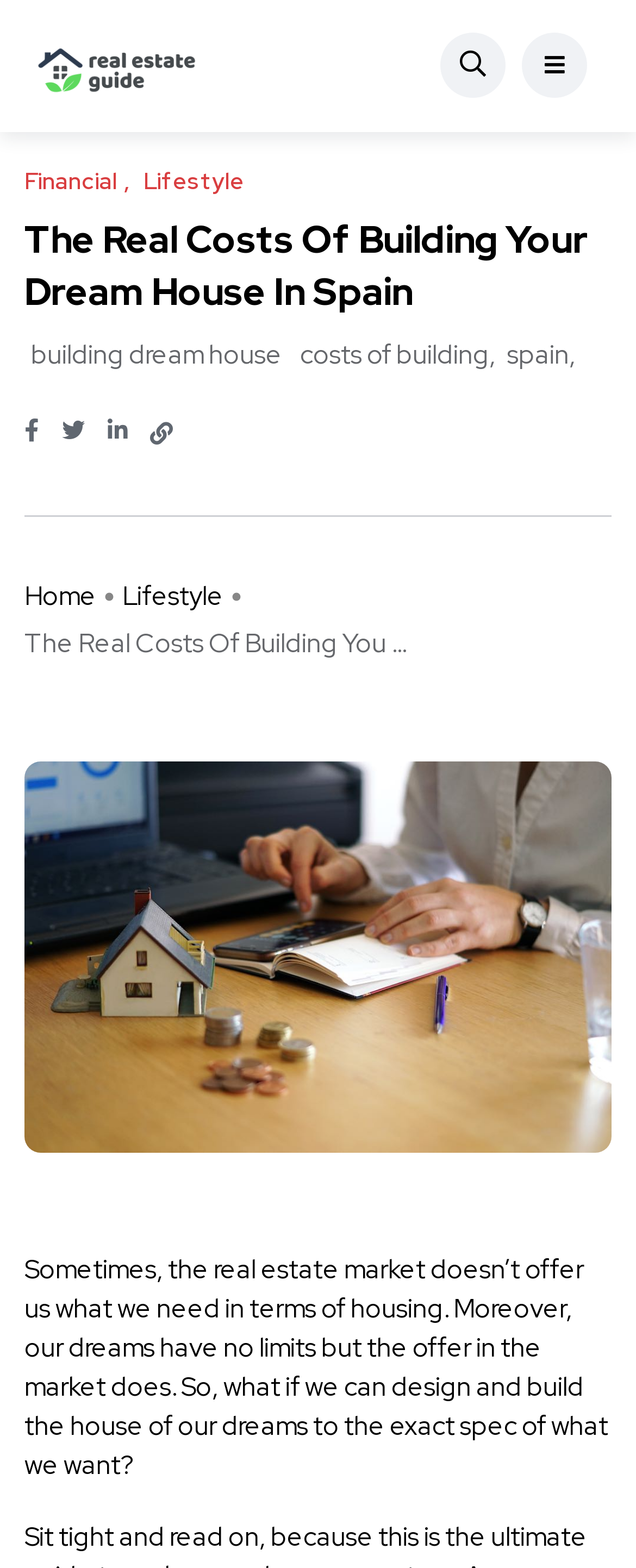Given the following UI element description: "title="Copy Link"", find the bounding box coordinates in the webpage screenshot.

[0.236, 0.265, 0.272, 0.288]